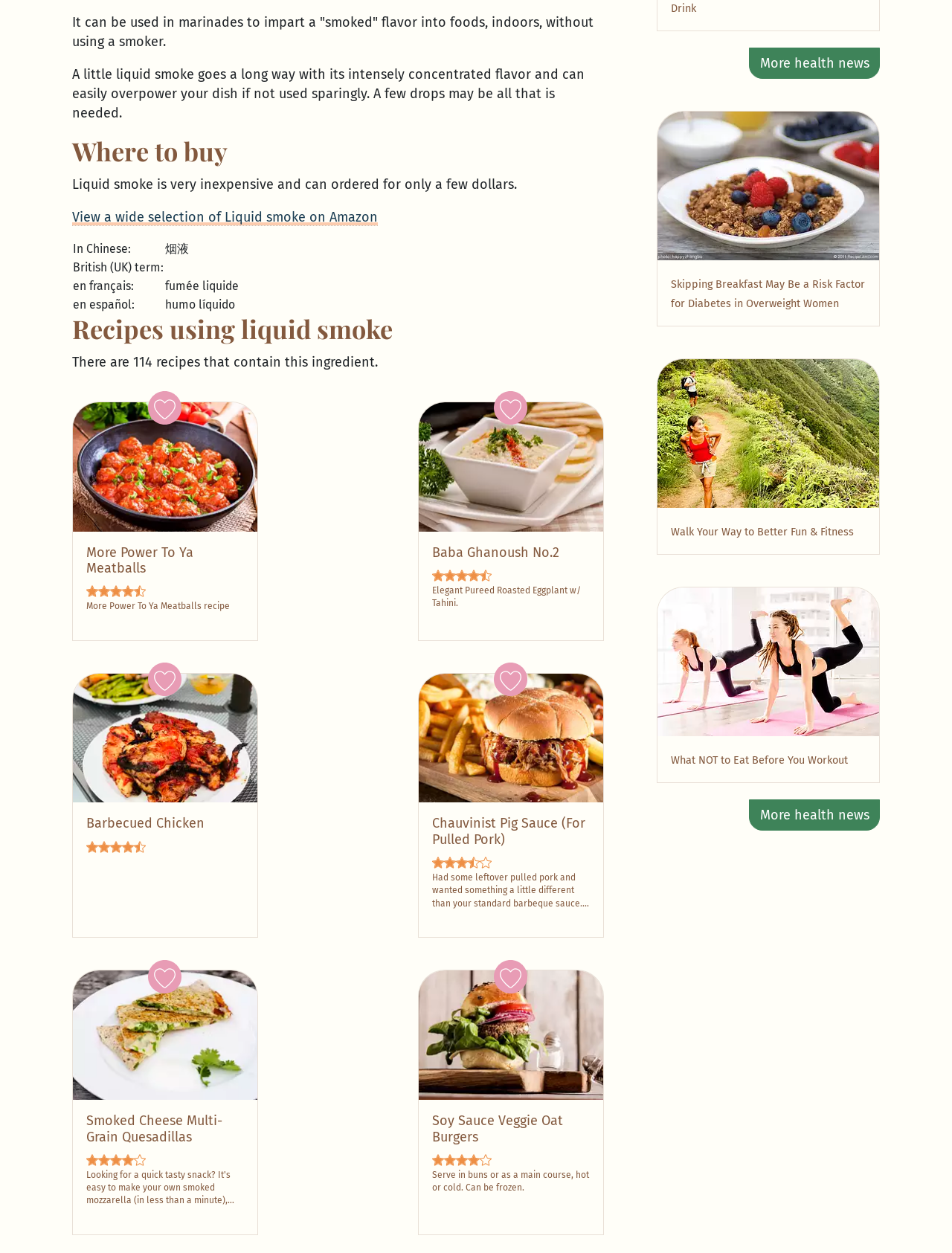Find the bounding box coordinates for the area that must be clicked to perform this action: "Click Chauvinist Pig Sauce (For Pulled Pork)".

[0.454, 0.651, 0.615, 0.677]